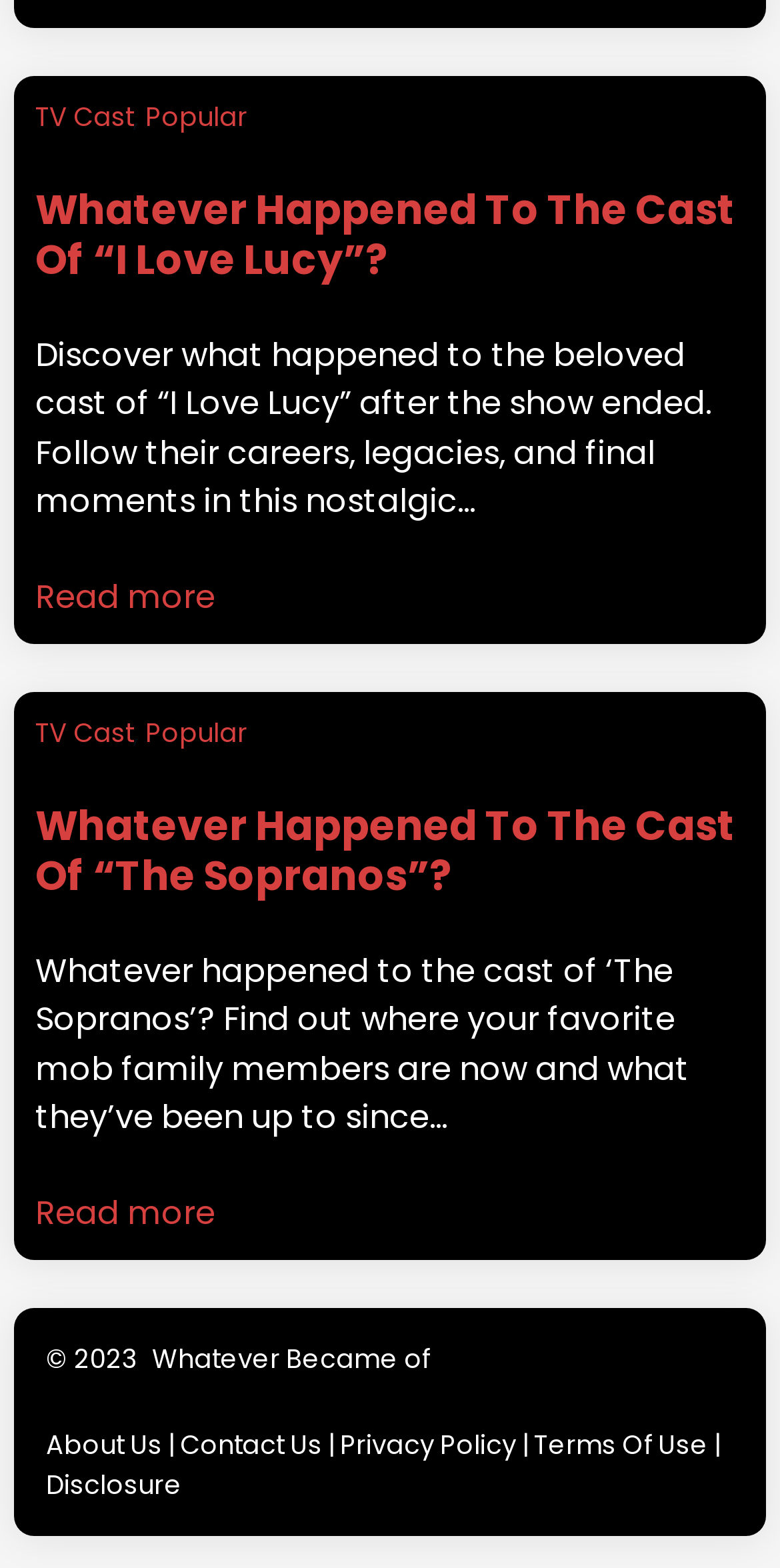Identify the bounding box for the element characterized by the following description: "HKU/Shanghai Study Centre".

None